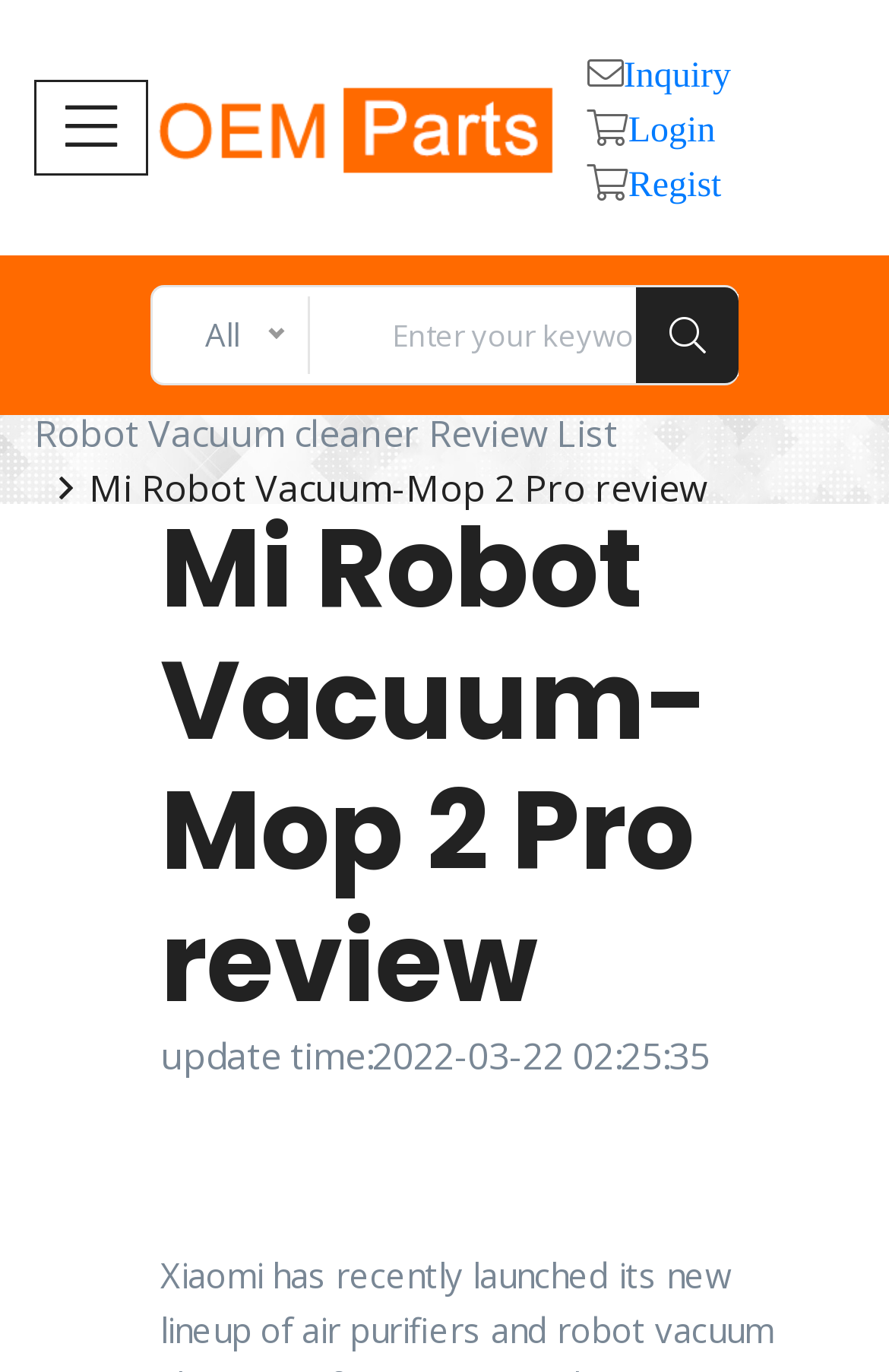Please identify the bounding box coordinates of where to click in order to follow the instruction: "Click the logo".

[0.167, 0.047, 0.632, 0.139]